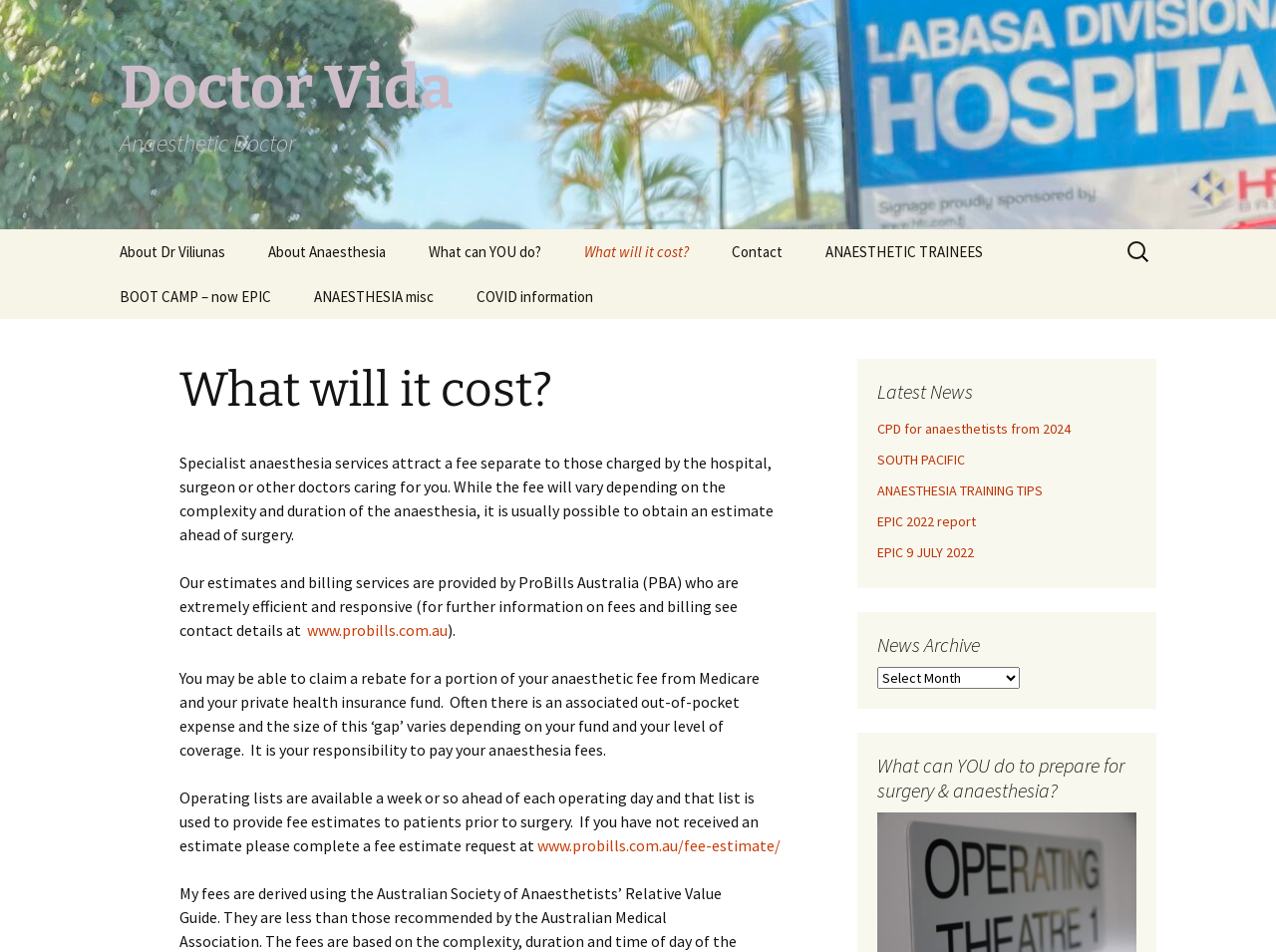Find the bounding box coordinates of the UI element according to this description: "ANAESTHESIA viva misc".

[0.631, 0.586, 0.788, 0.634]